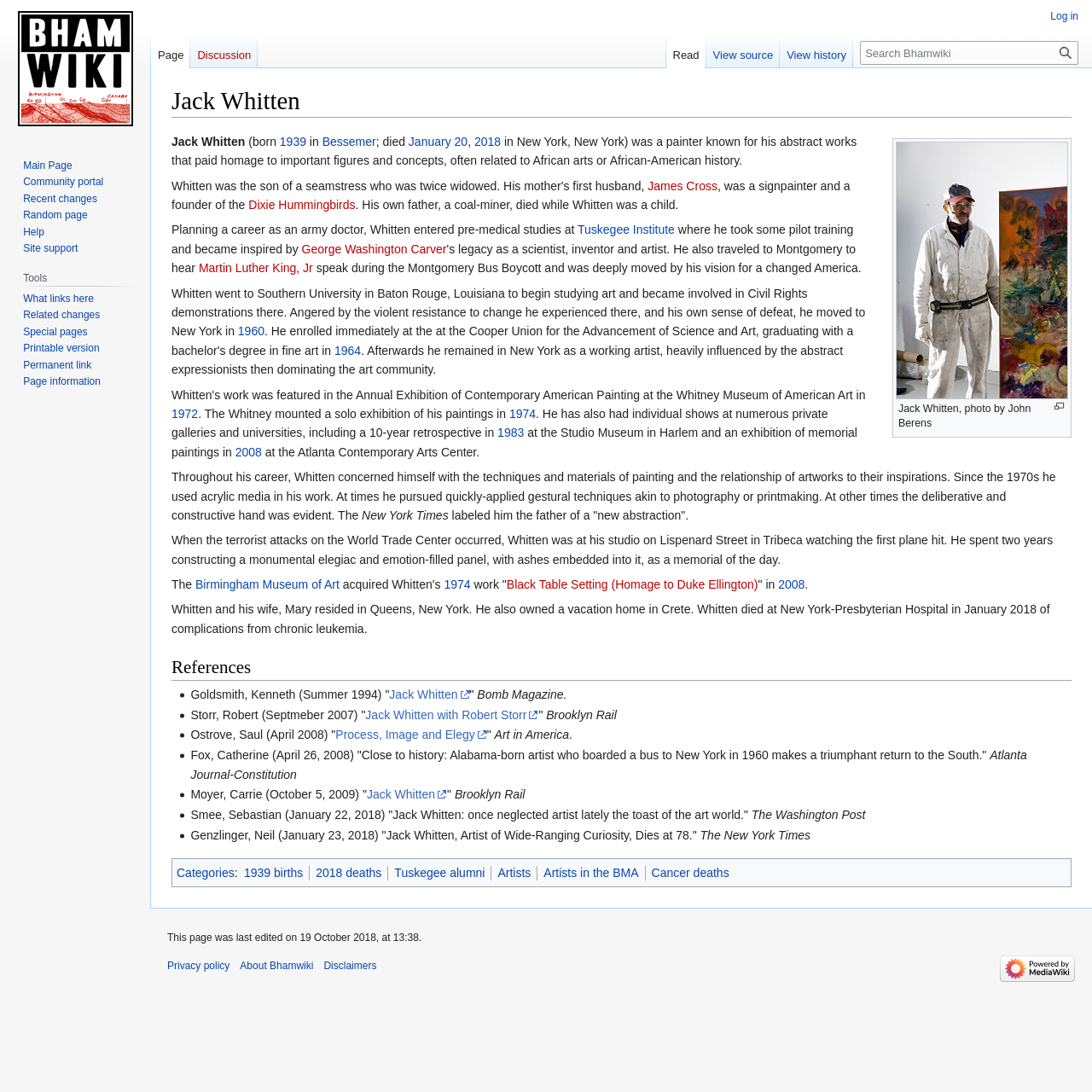What is the name of the art movement that Jack Whitten is associated with?
Please provide a comprehensive answer based on the contents of the image.

The webpage mentions that Jack Whitten was heavily influenced by the abstract expressionists then dominating the art community, indicating that he is associated with the abstract expressionism movement.